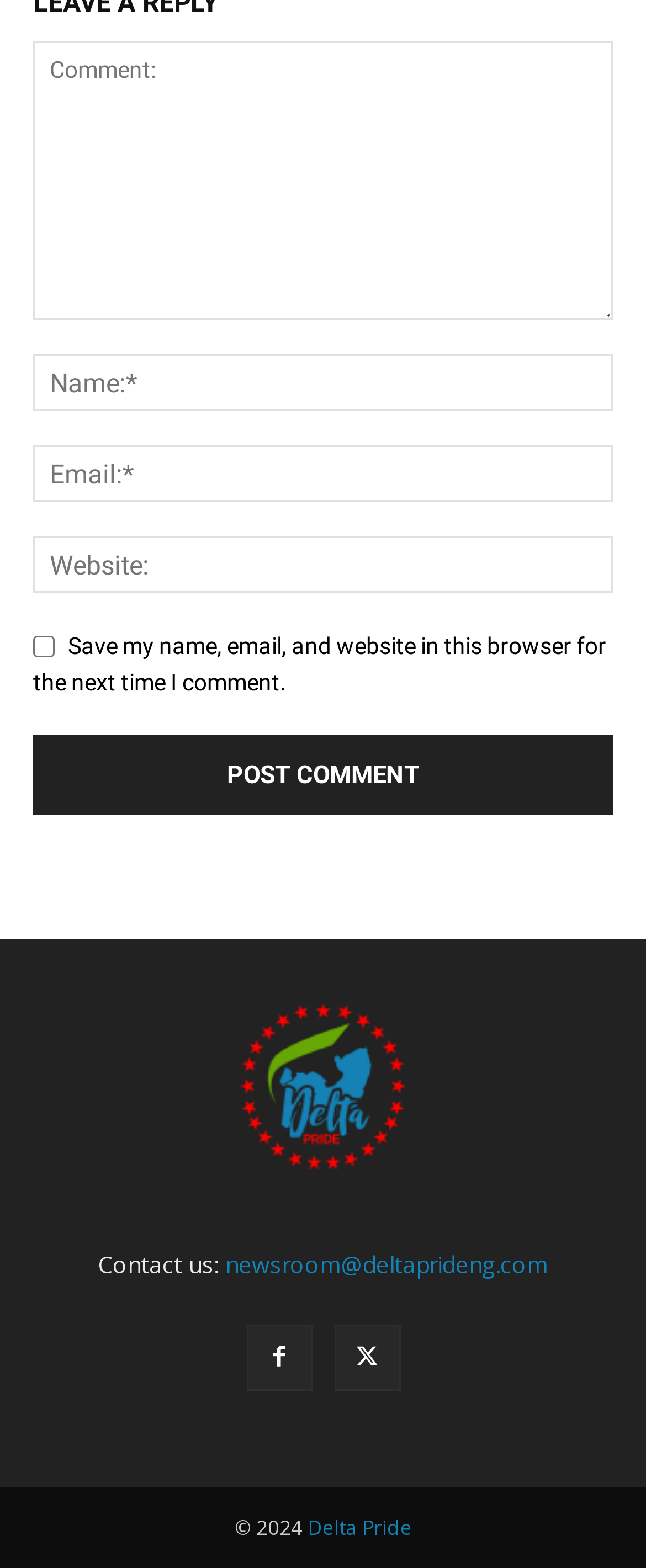Specify the bounding box coordinates for the region that must be clicked to perform the given instruction: "Click the Post Comment button".

[0.051, 0.469, 0.949, 0.519]